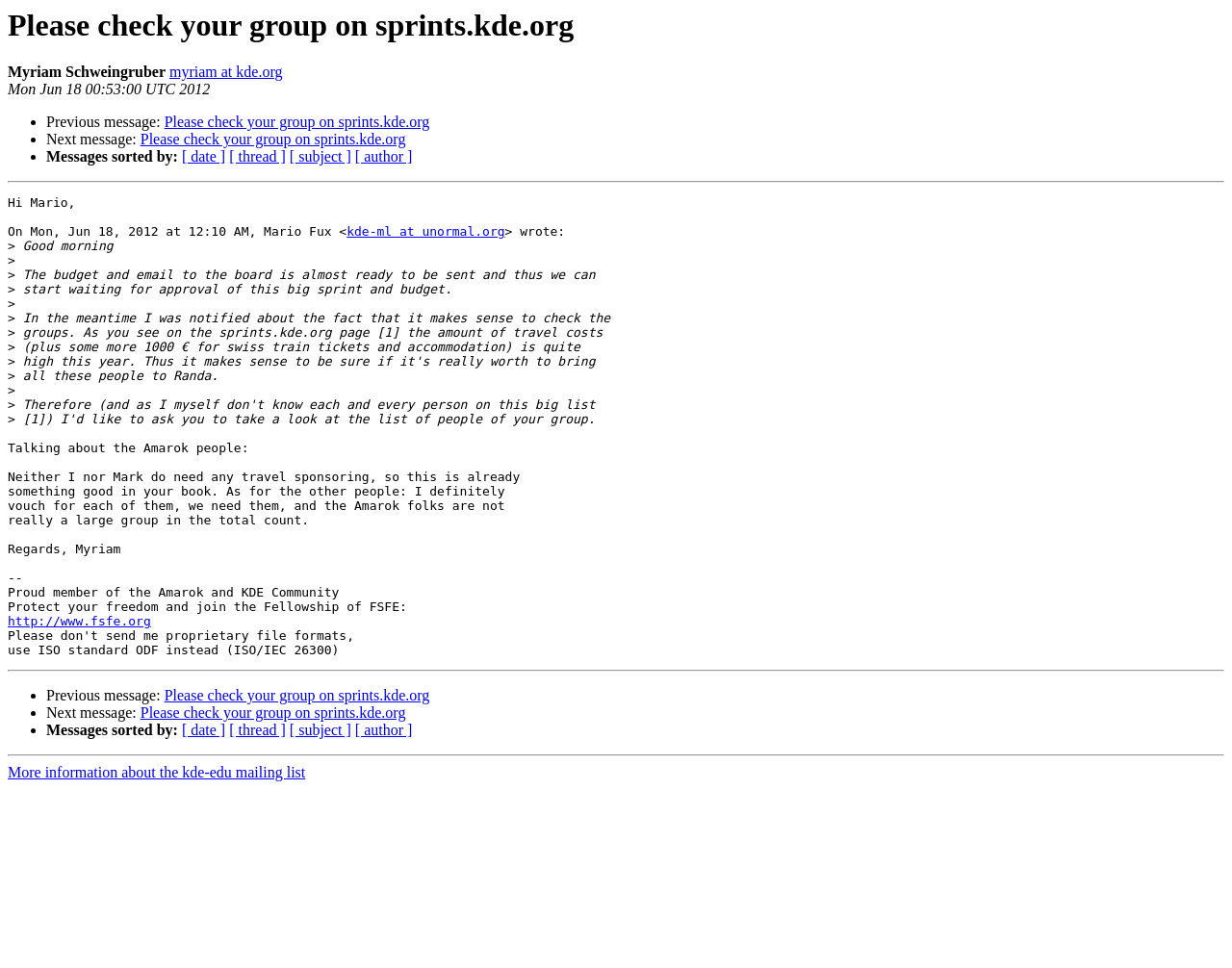How many links are there in the email body?
Look at the screenshot and give a one-word or phrase answer.

5